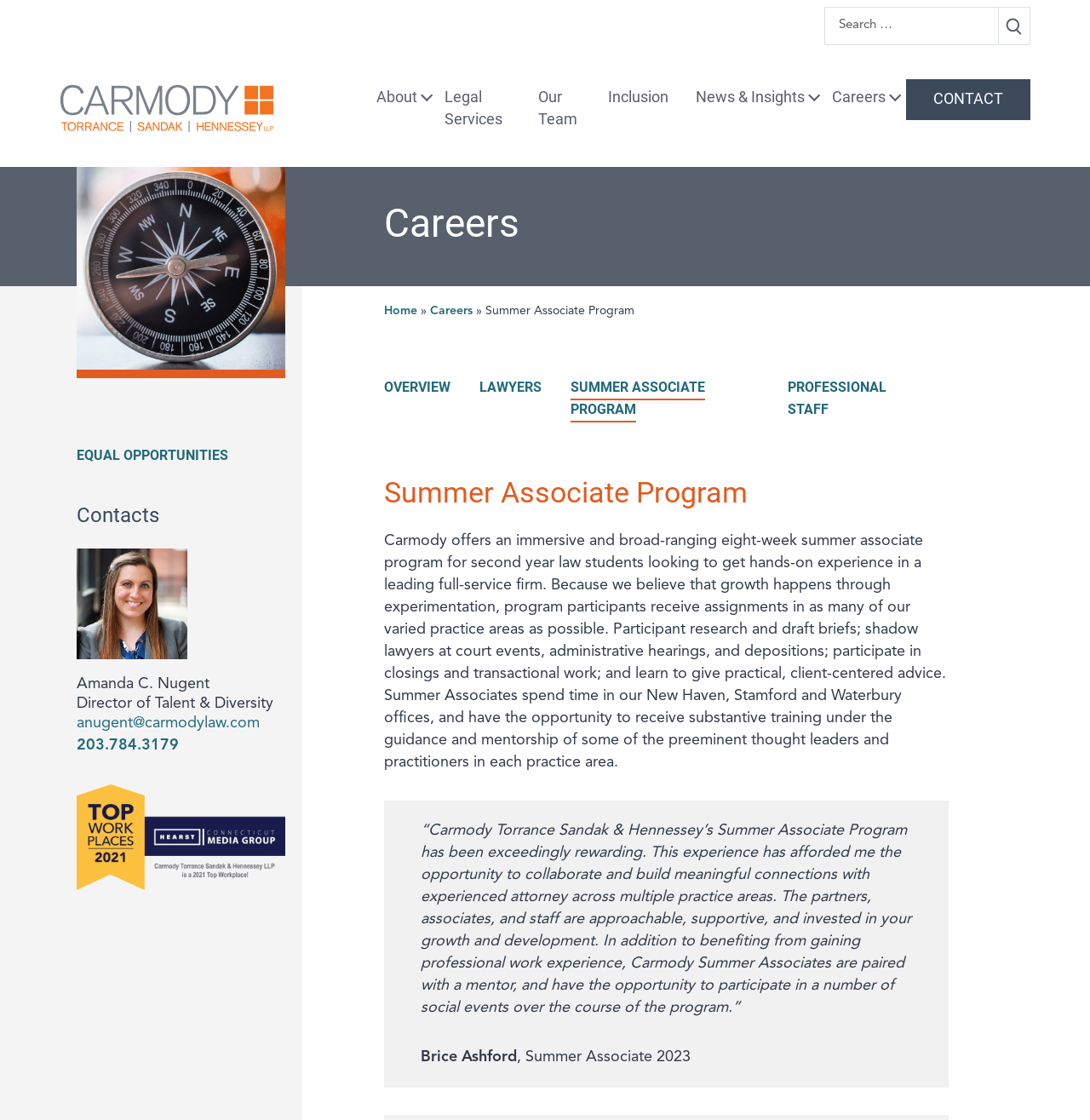Locate the bounding box coordinates of the segment that needs to be clicked to meet this instruction: "Click on the Carmody Law logo".

[0.055, 0.075, 0.252, 0.12]